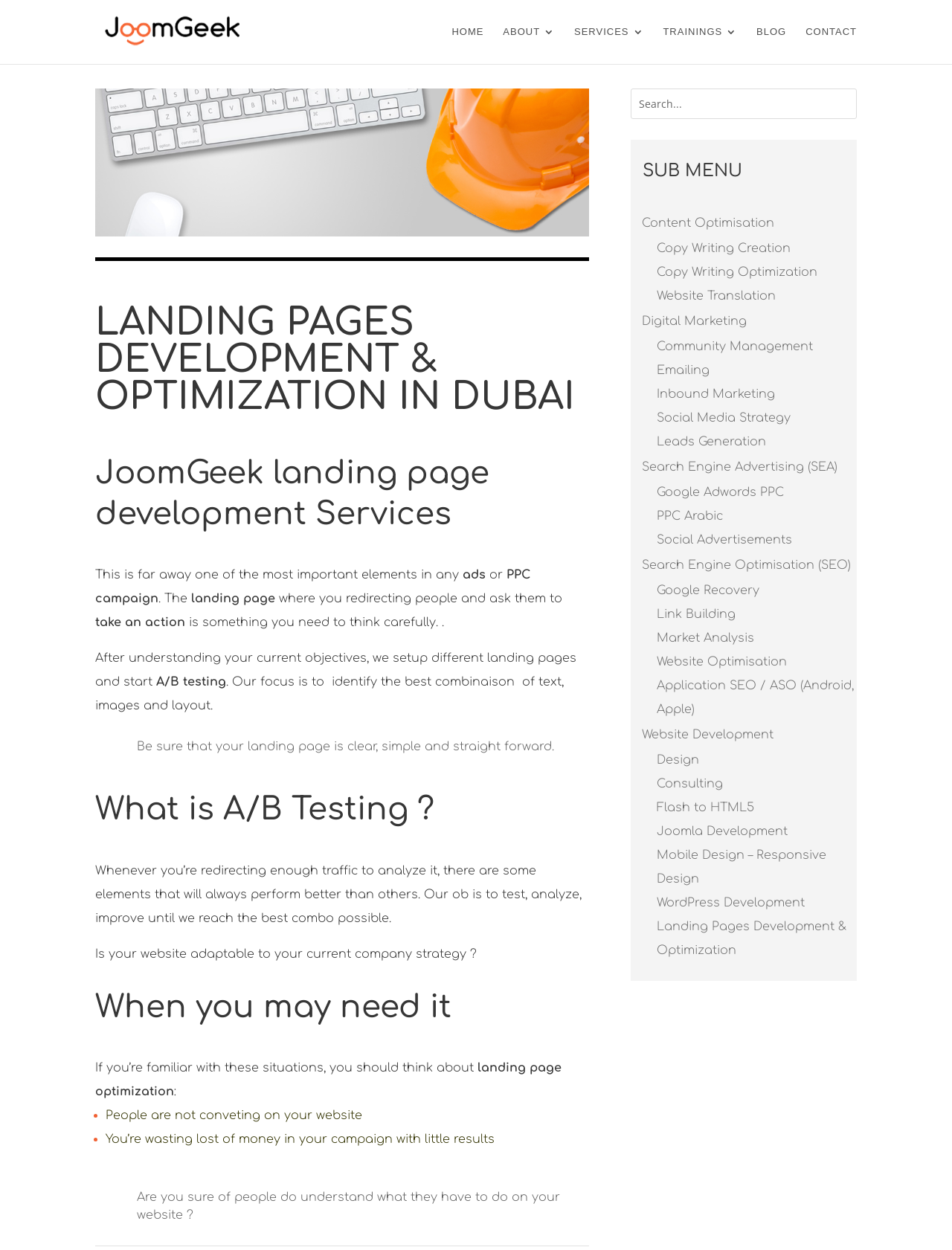What is the focus of JoomGeek's landing page development service?
Look at the image and answer with only one word or phrase.

To create clear and simple landing pages